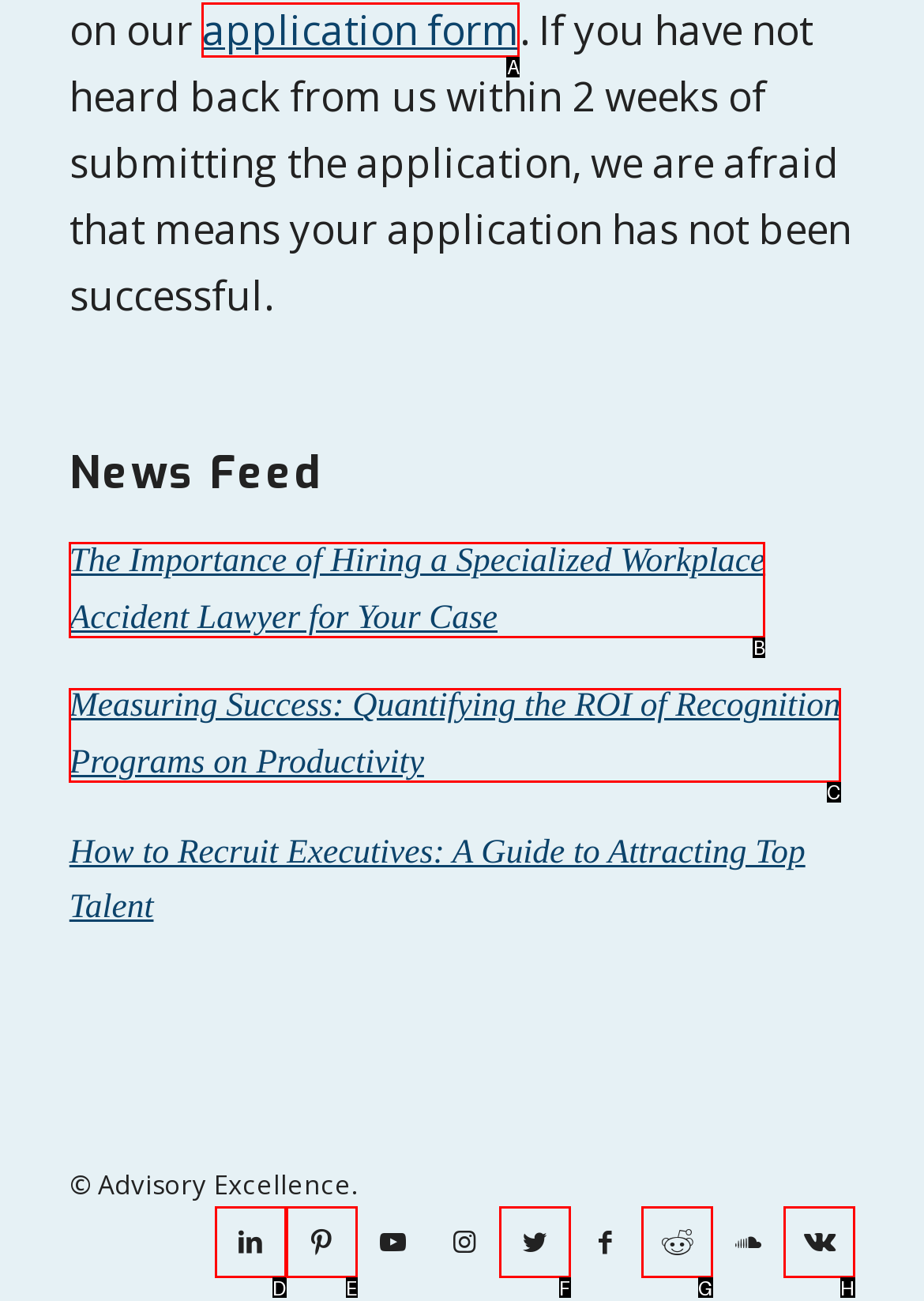Tell me which option I should click to complete the following task: read news about hiring a specialized workplace accident lawyer
Answer with the option's letter from the given choices directly.

B